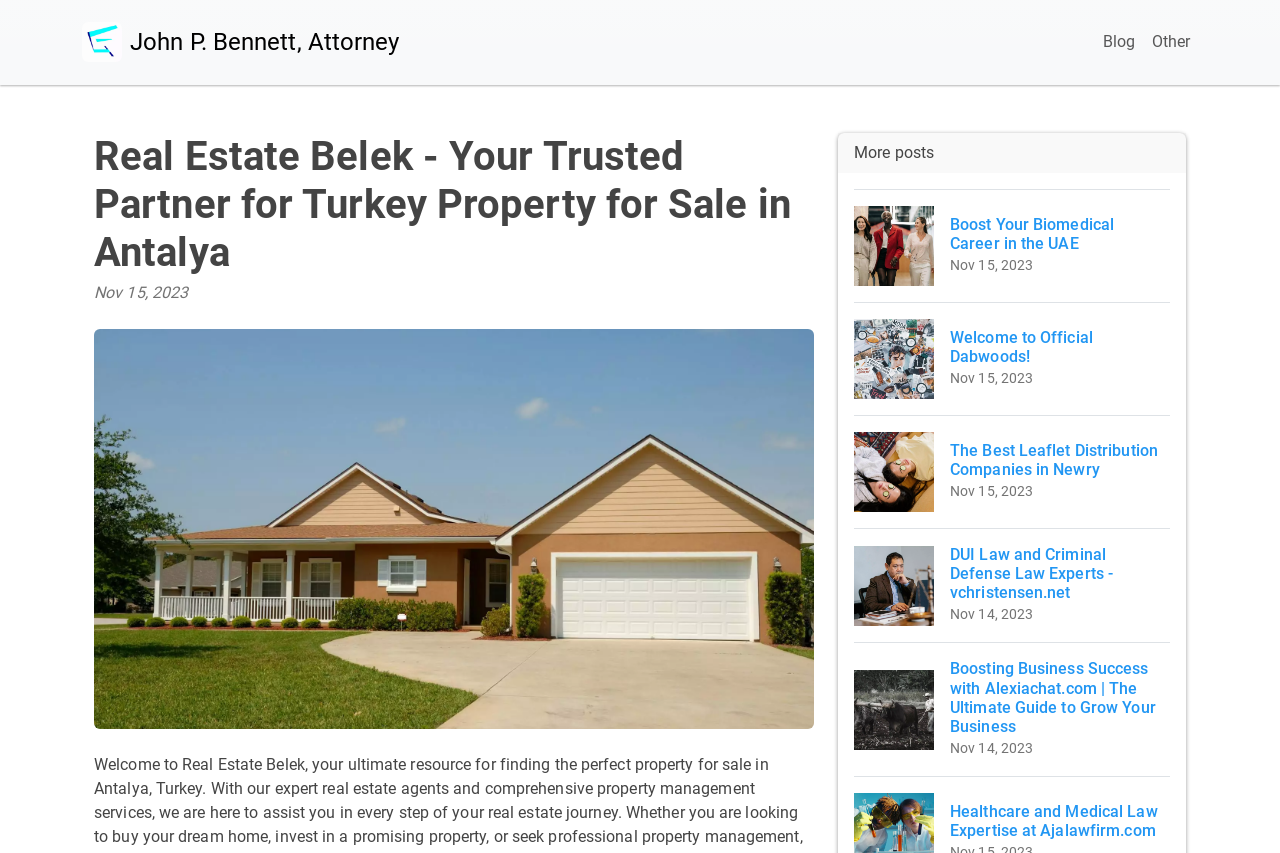Generate a thorough caption detailing the webpage content.

The webpage is about Real Estate Belek, a company that offers expert real estate agents and property management services for those looking to buy or invest in property in Antalya, Turkey. 

At the top left corner, there is a logo of John P. Bennett, Attorney. To the right of the logo, there are two links, "Blog" and "Other". 

Below the logo and links, there is a header section that spans almost the entire width of the page. The header section contains a heading that reads "Real Estate Belek - Your Trusted Partner for Turkey Property for Sale in Antalya" and a date "Nov 15, 2023". 

Below the header section, there is a large image that takes up most of the width of the page. 

Further down, there are five links to different articles or blog posts, each with a heading, an image, and a date. The articles are about various topics, including biomedical careers, dabwoods, leaflet distribution companies, DUI law, and business success. The links are arranged vertically, with the most recent article at the top. 

To the right of the links, there is a "More posts" text, indicating that there are more articles or blog posts available.